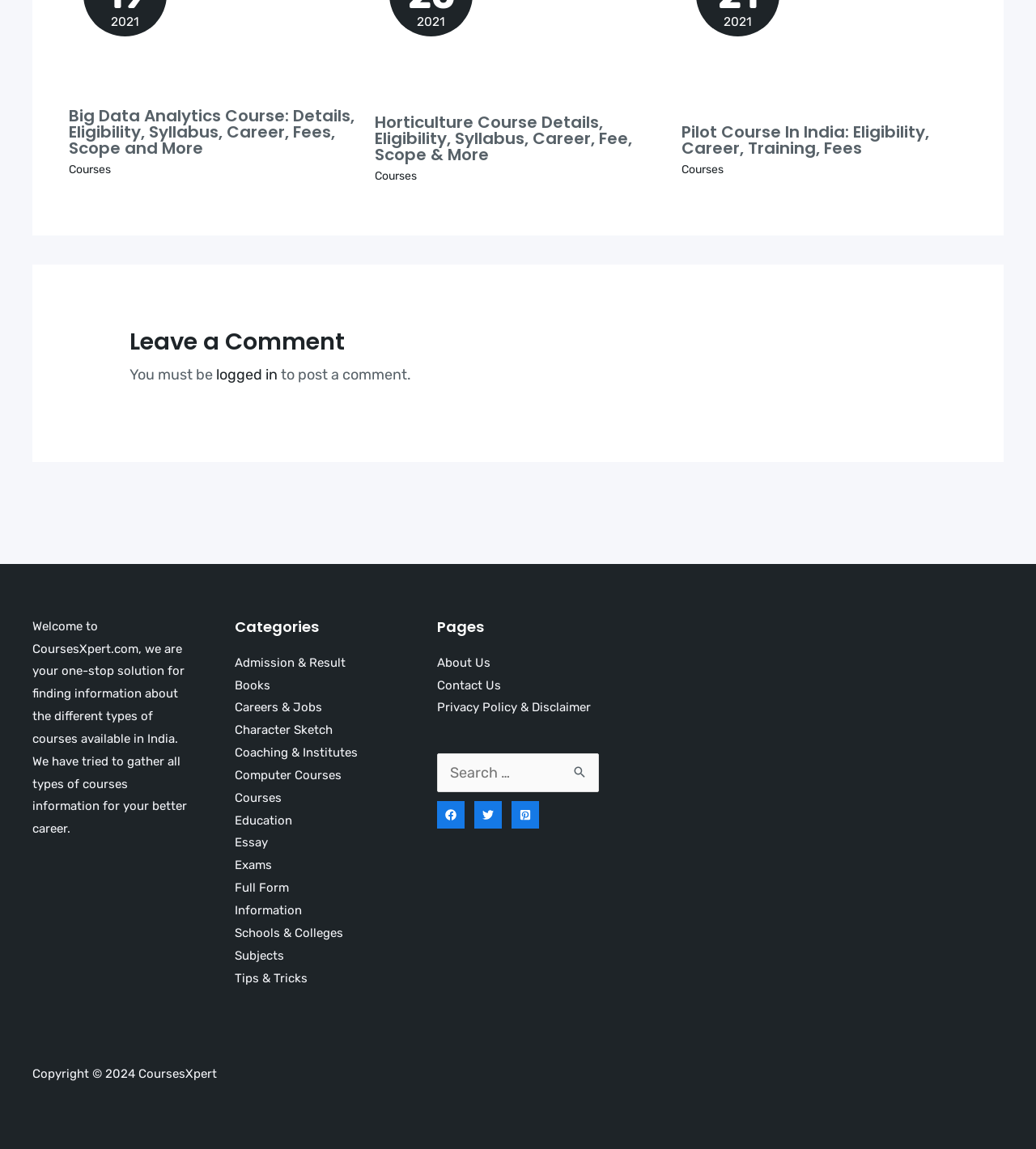Please find the bounding box coordinates of the element's region to be clicked to carry out this instruction: "Leave a comment".

[0.125, 0.281, 0.875, 0.315]